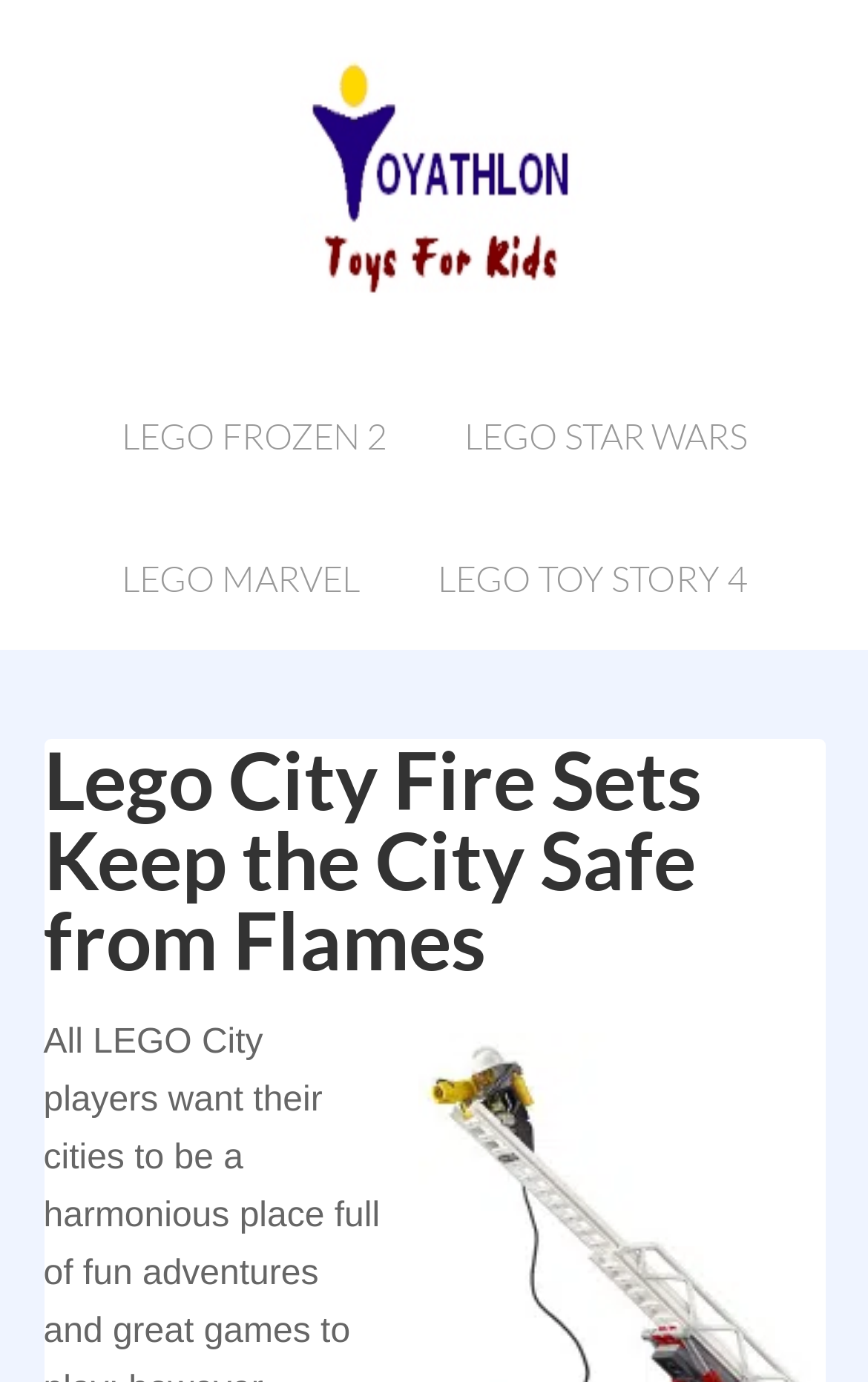What is the height of the main heading?
Using the image provided, answer with just one word or phrase.

0.174